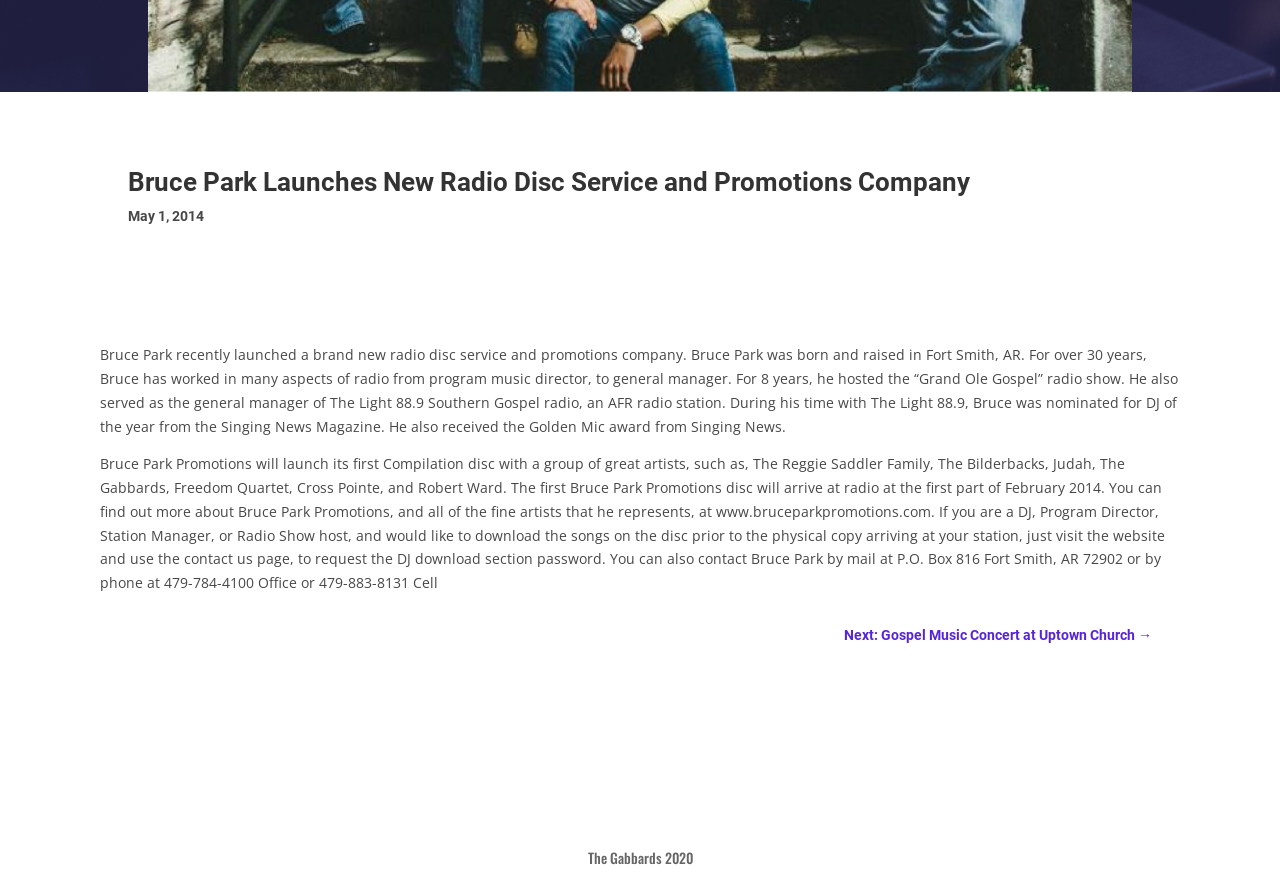Determine the bounding box for the UI element as described: "Privacy Policy". The coordinates should be represented as four float numbers between 0 and 1, formatted as [left, top, right, bottom].

None